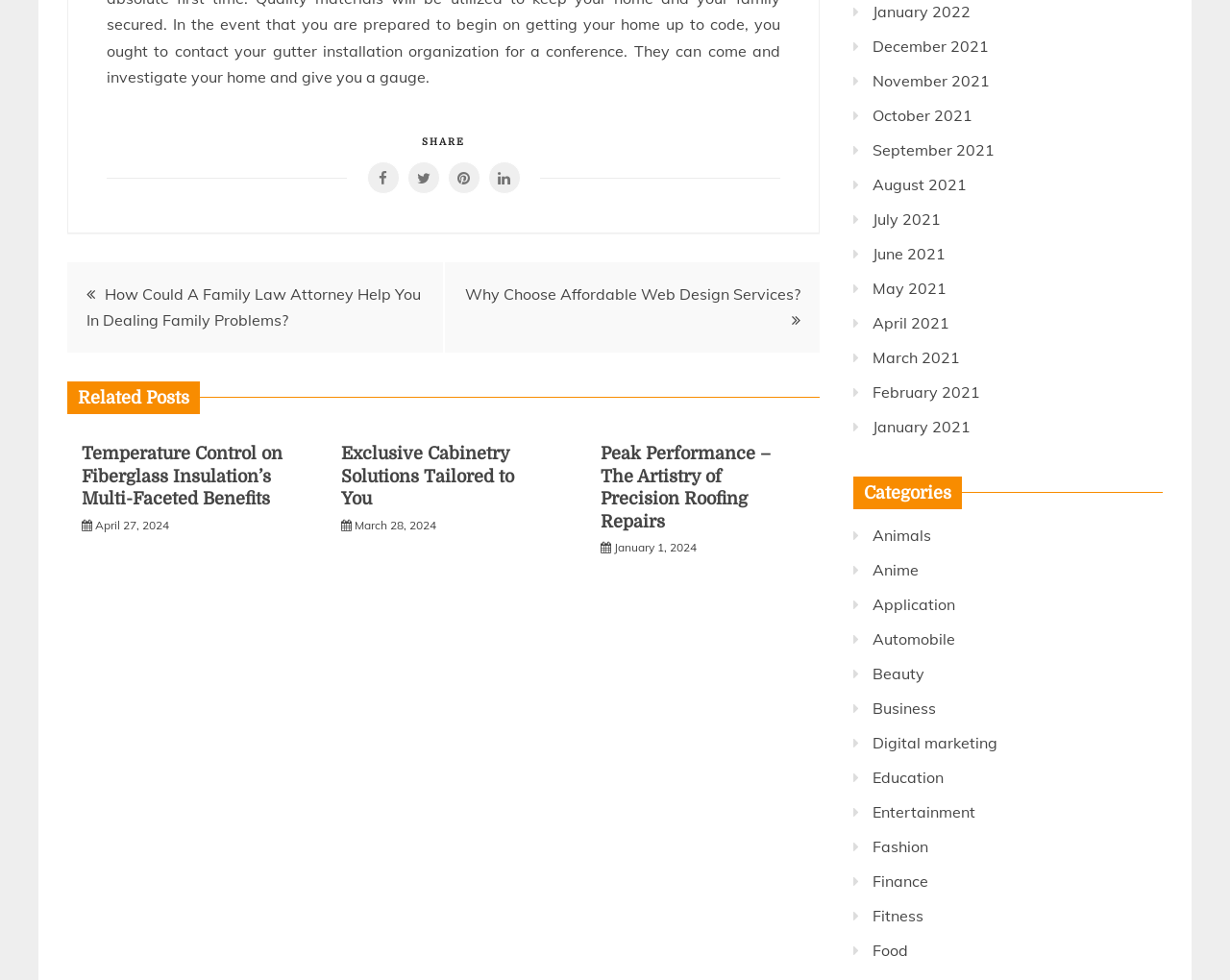Locate the bounding box coordinates of the element I should click to achieve the following instruction: "Explore the 'Animals' category".

[0.709, 0.536, 0.757, 0.556]